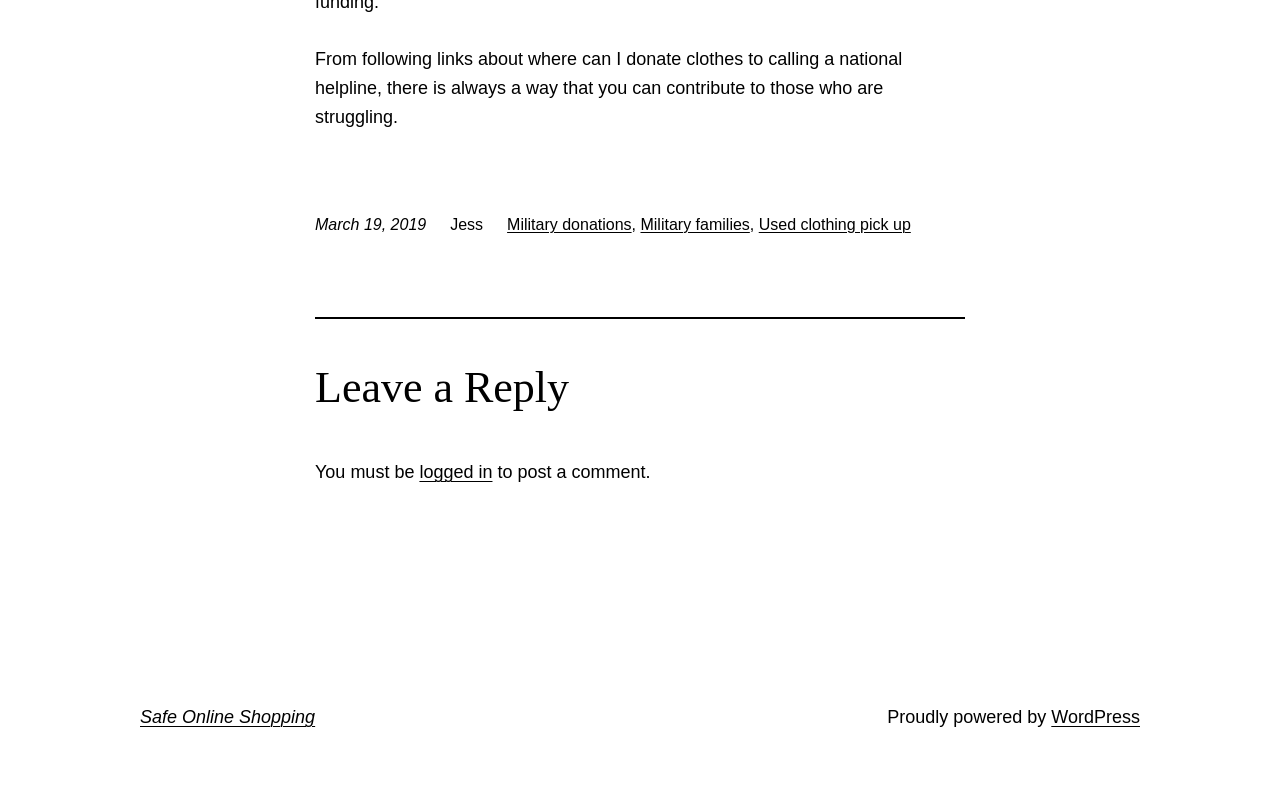Examine the image carefully and respond to the question with a detailed answer: 
Who is the author of the article?

The author of the article is mentioned in the StaticText element with the text 'Jess', which is a sibling of the time element and the links 'Military donations', 'Military families', and 'Used clothing pick up'.